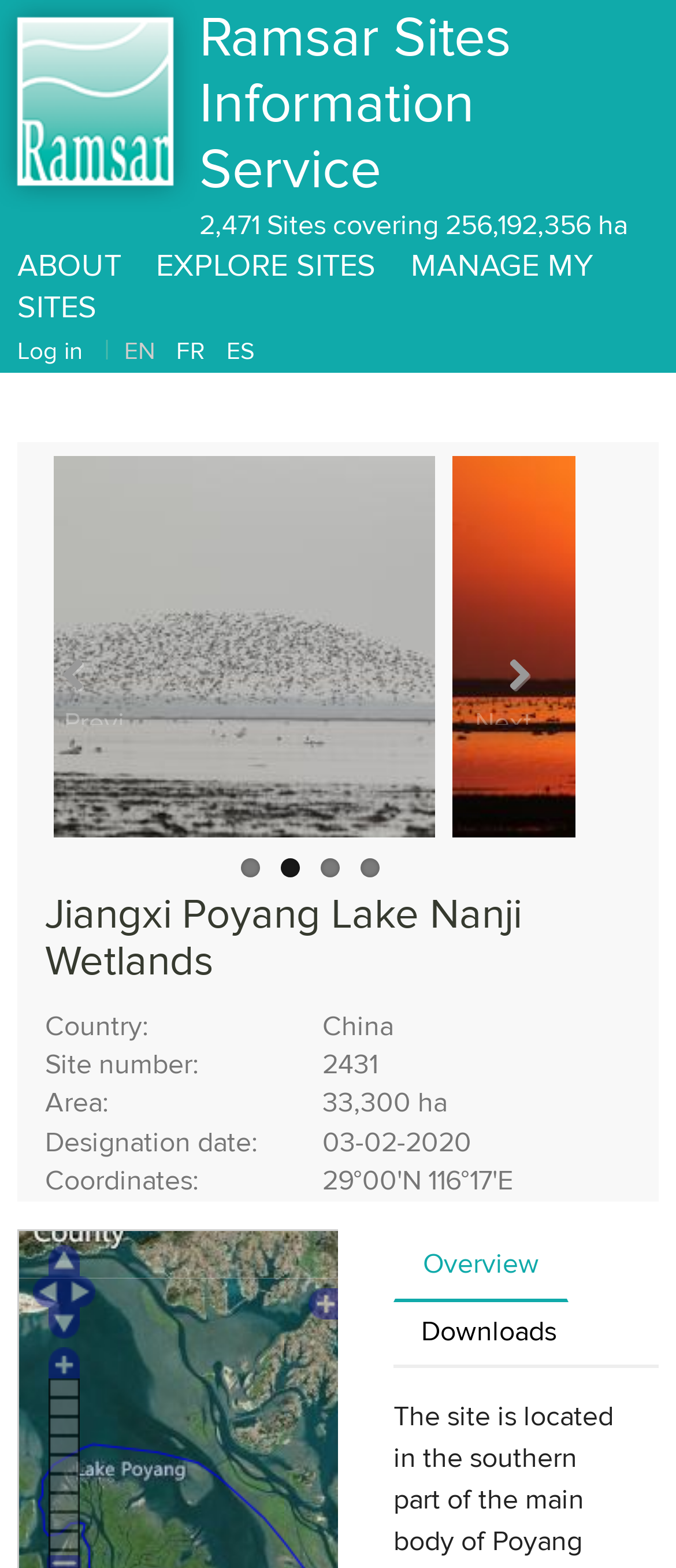Please extract and provide the main headline of the webpage.

Ramsar Sites Information Service